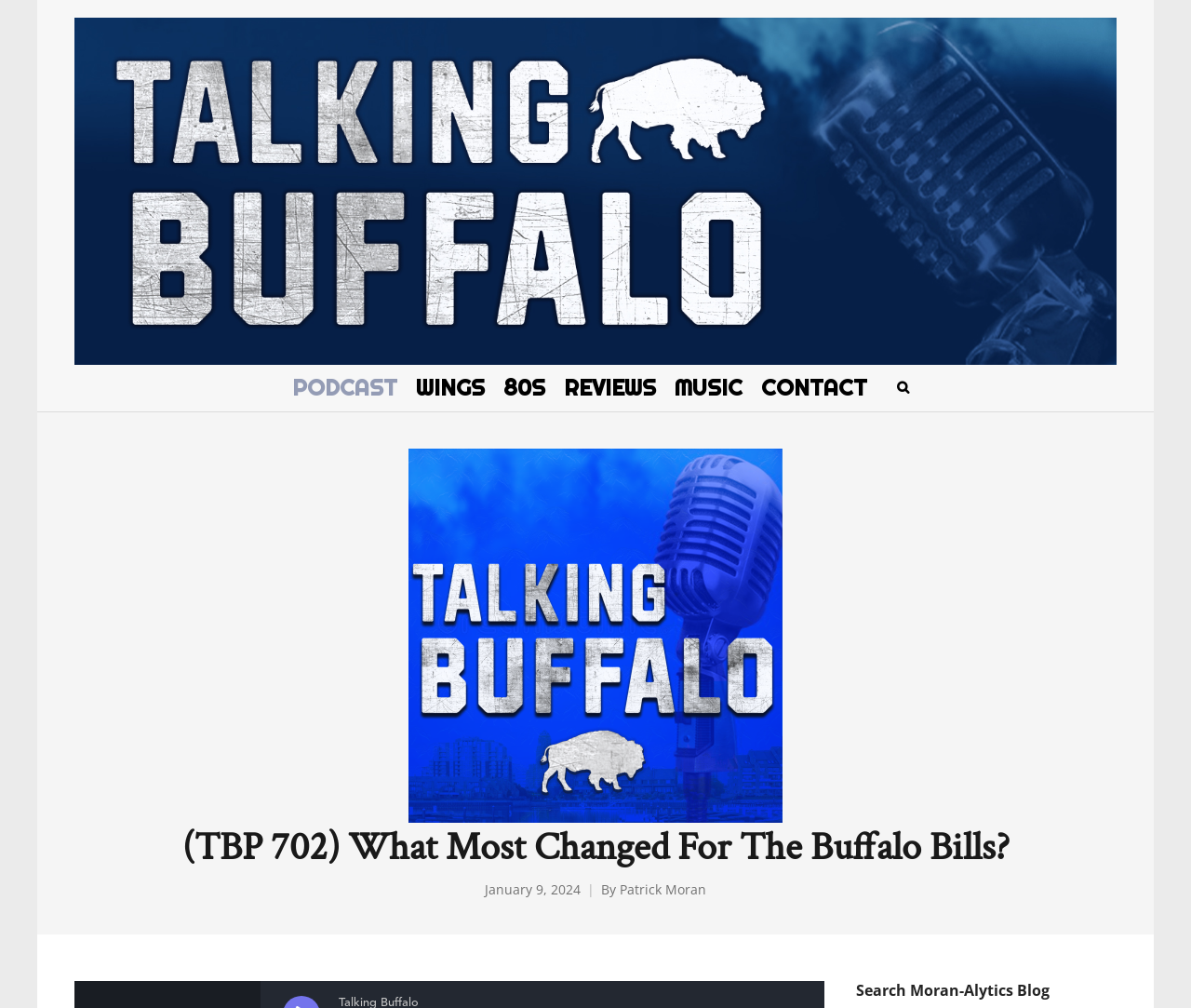Please identify the bounding box coordinates of the clickable area that will fulfill the following instruction: "go to MoranAlytics.com homepage". The coordinates should be in the format of four float numbers between 0 and 1, i.e., [left, top, right, bottom].

[0.062, 0.018, 0.938, 0.362]